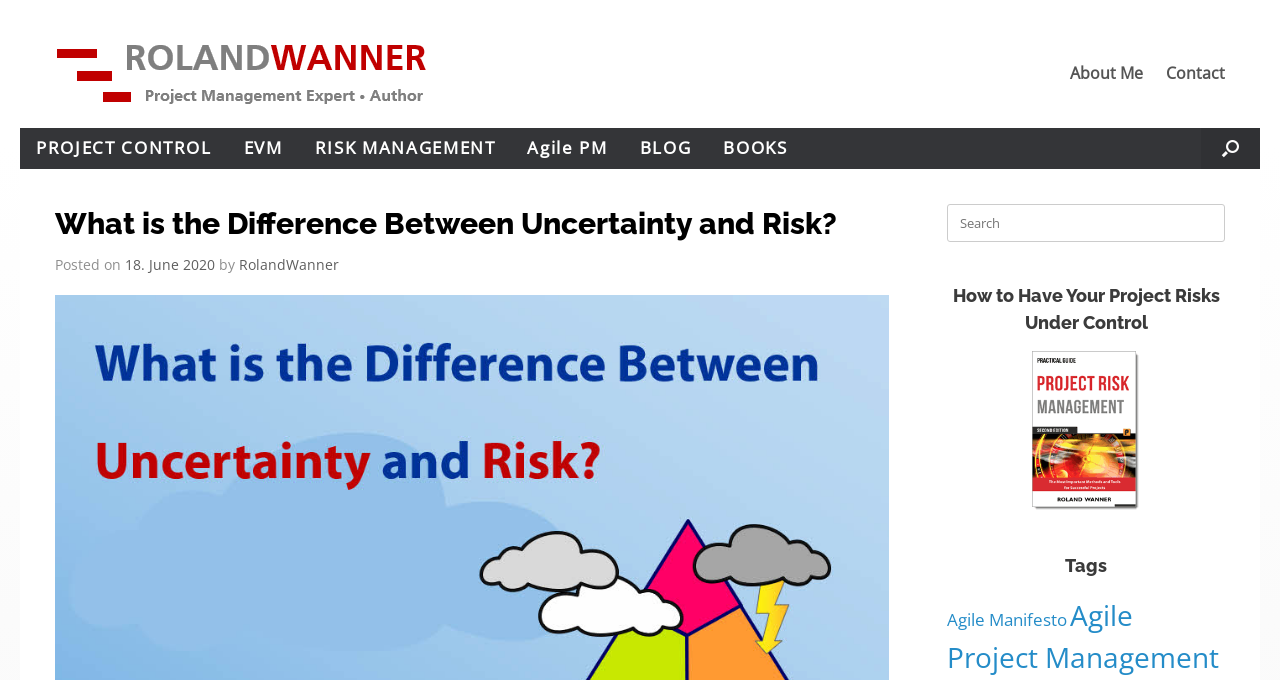Locate the bounding box coordinates of the element that needs to be clicked to carry out the instruction: "Click the 'About Me' link". The coordinates should be given as four float numbers ranging from 0 to 1, i.e., [left, top, right, bottom].

[0.836, 0.08, 0.893, 0.137]